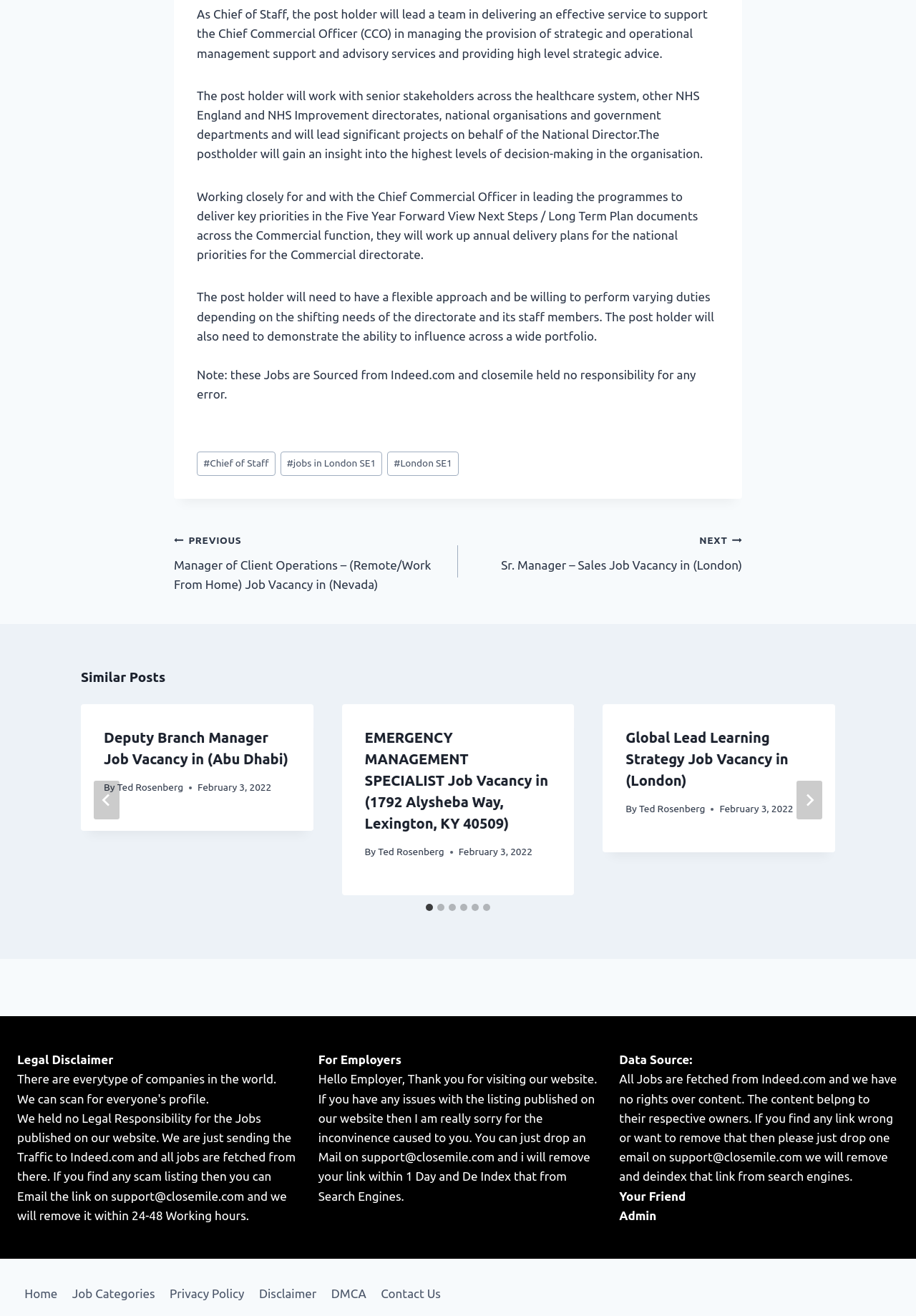Given the description of the UI element: "Bio & Contact", predict the bounding box coordinates in the form of [left, top, right, bottom], with each value being a float between 0 and 1.

None